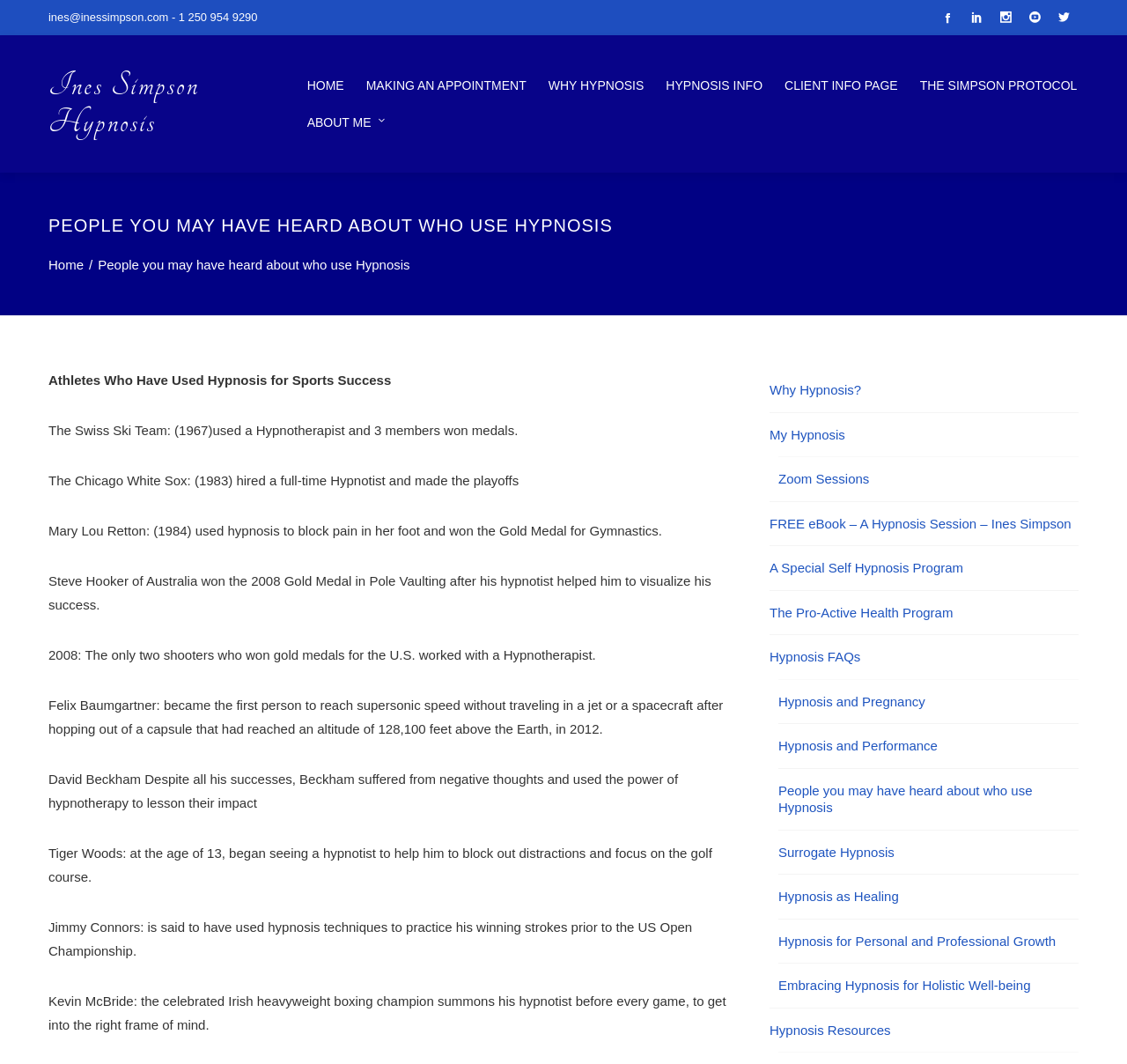What is the purpose of the breadcrumbs navigation?
Based on the image, give a one-word or short phrase answer.

To show the current page location